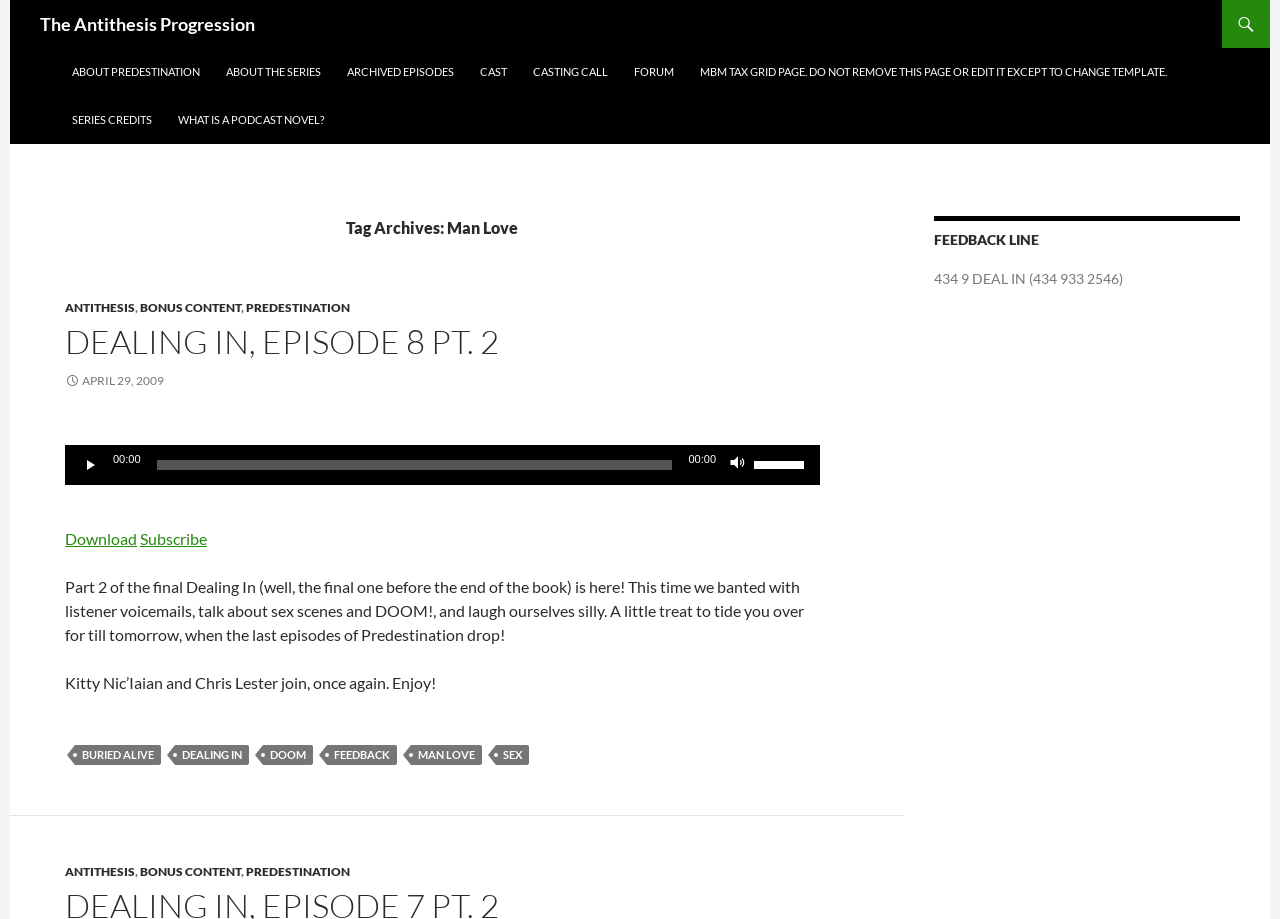Indicate the bounding box coordinates of the clickable region to achieve the following instruction: "Play the audio."

[0.063, 0.495, 0.079, 0.517]